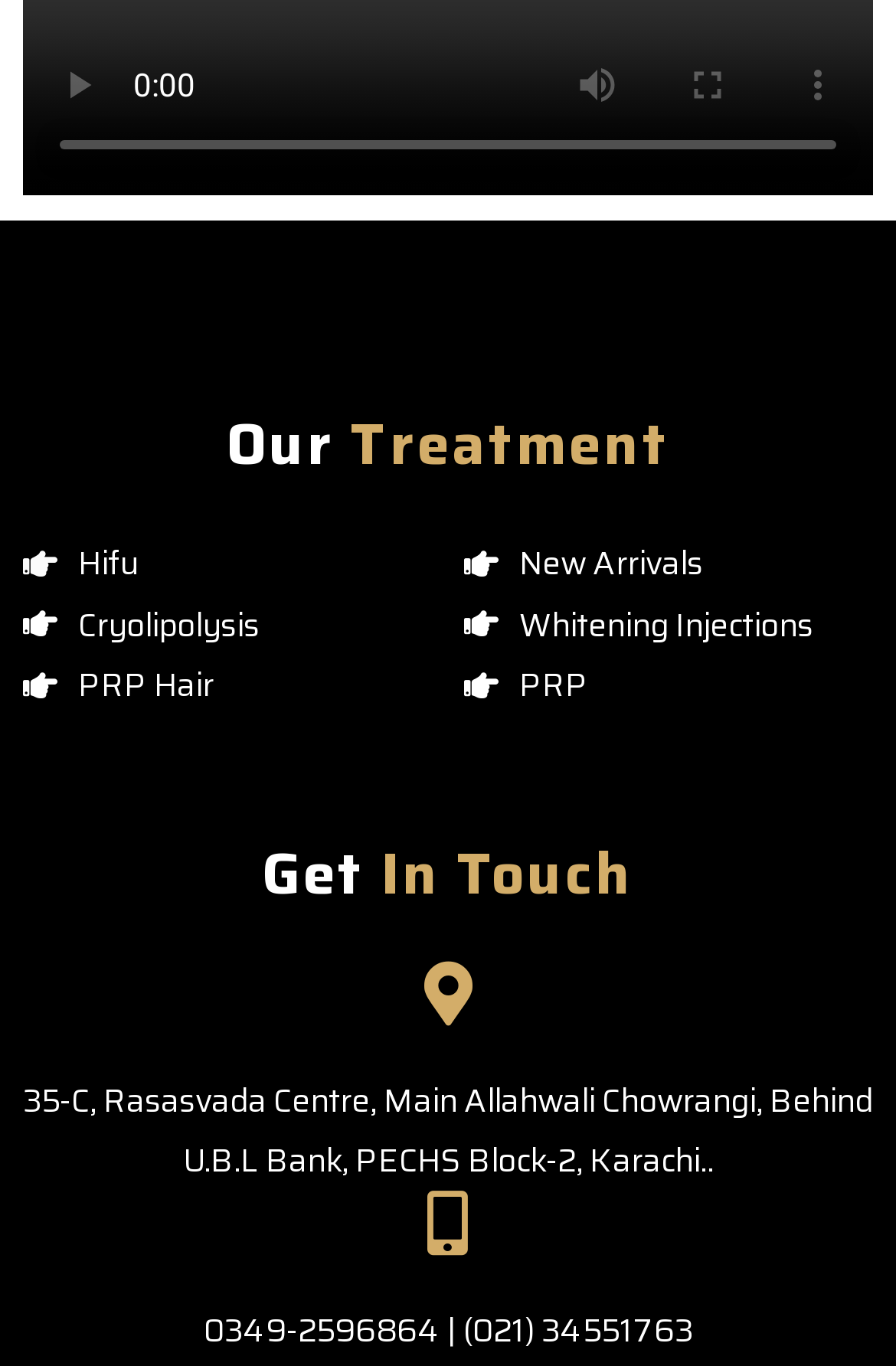What is the address of the treatment center?
Provide a one-word or short-phrase answer based on the image.

35-C, Rasasvada Centre, Main Allahwali Chowrangi, Behind U.B.L Bank, PECHS Block-2, Karachi